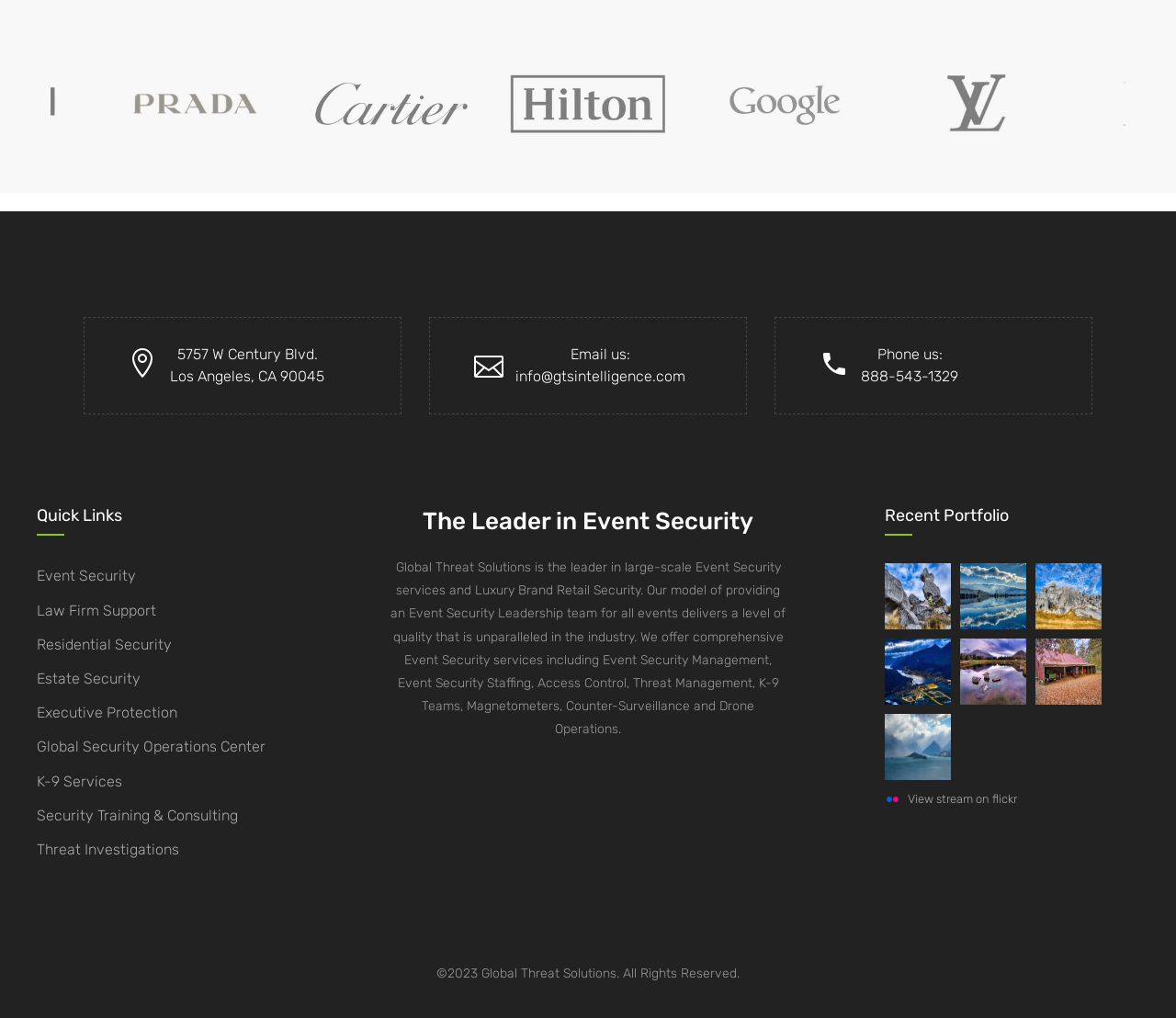Find the bounding box coordinates of the area that needs to be clicked in order to achieve the following instruction: "Click the 'Next' button". The coordinates should be specified as four float numbers between 0 and 1, i.e., [left, top, right, bottom].

[0.957, 0.087, 0.984, 0.118]